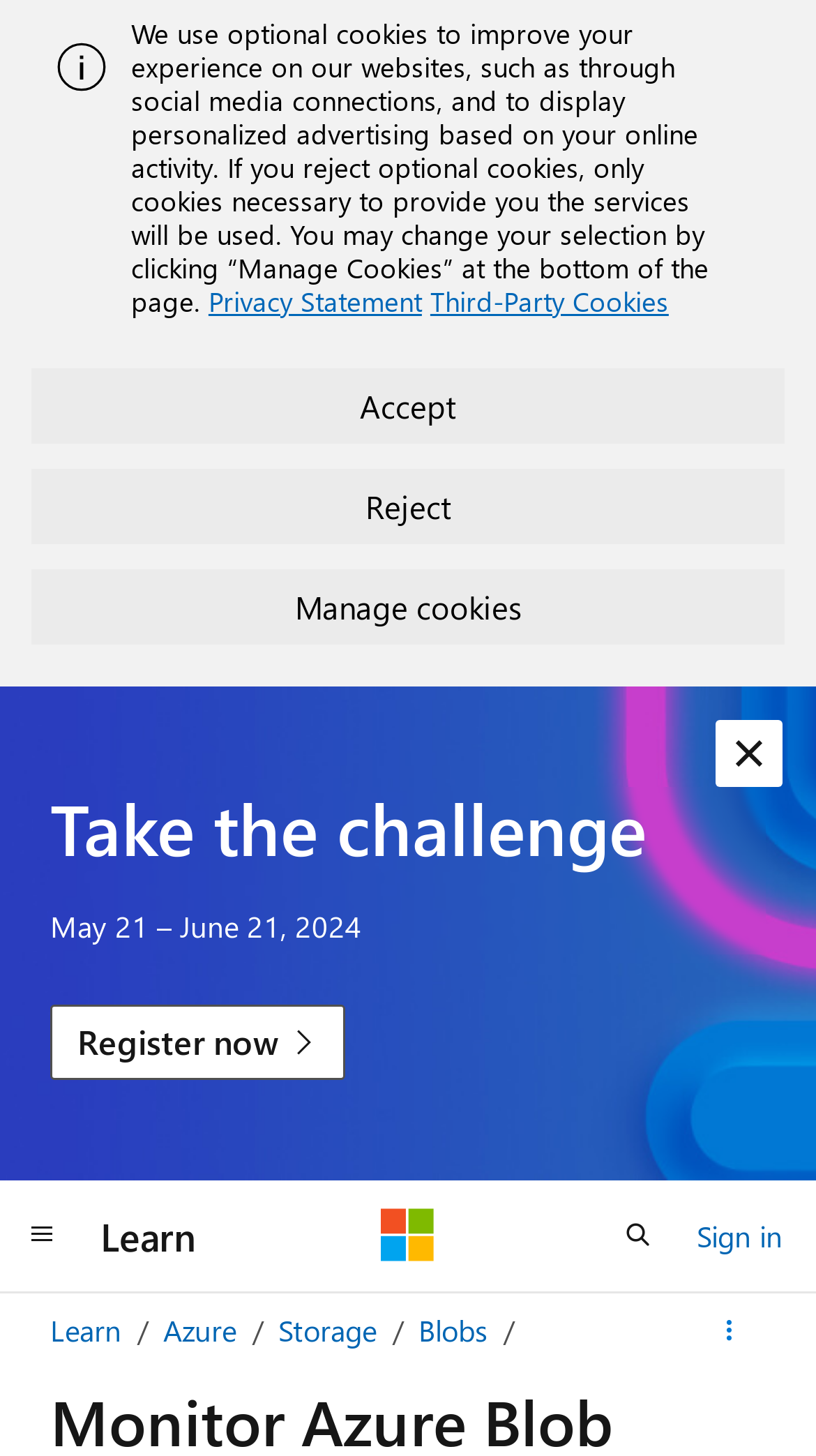Locate the bounding box coordinates of the element's region that should be clicked to carry out the following instruction: "Open search". The coordinates need to be four float numbers between 0 and 1, i.e., [left, top, right, bottom].

[0.731, 0.823, 0.833, 0.874]